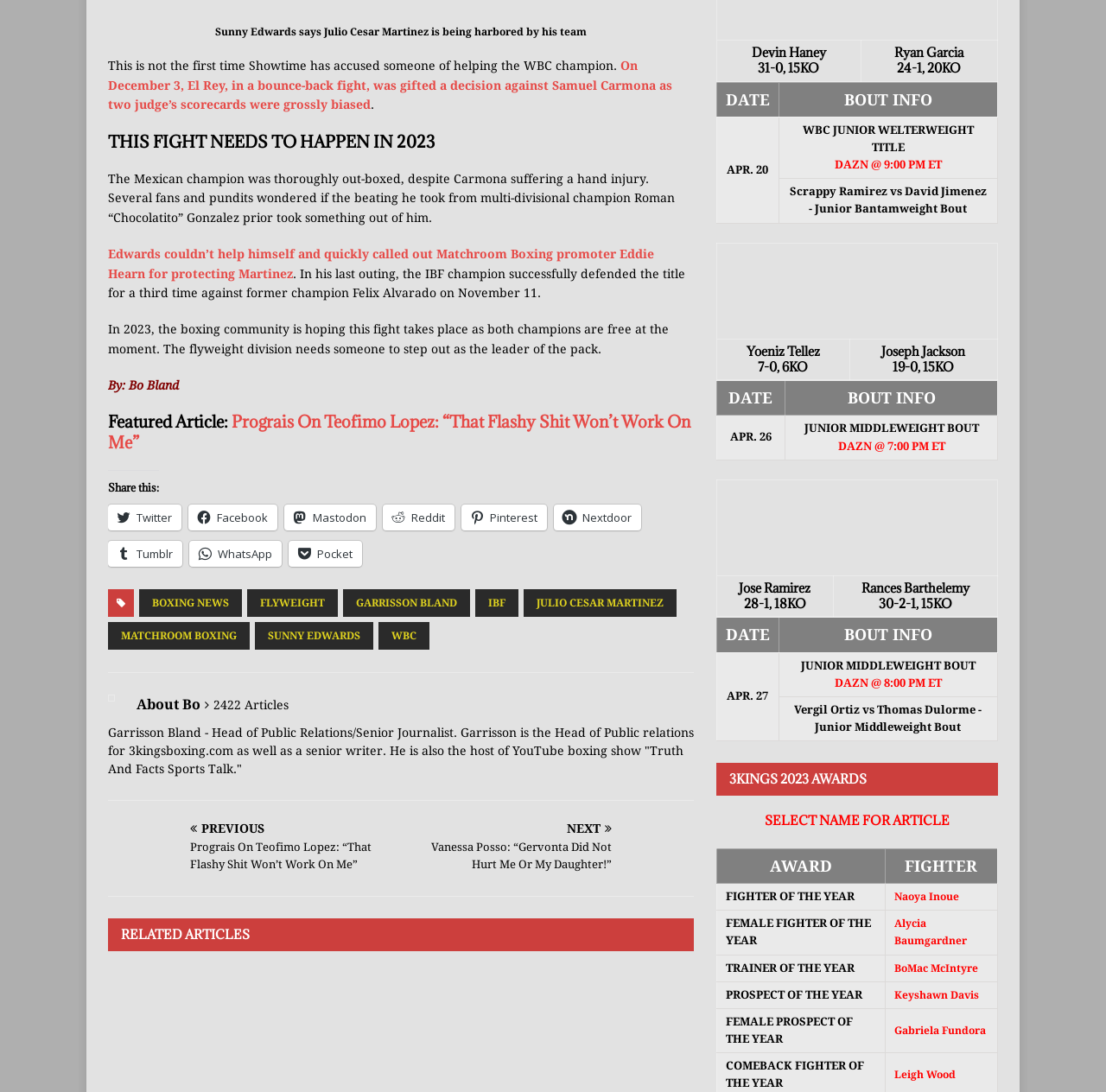Determine the bounding box coordinates of the clickable region to carry out the instruction: "Share this article on Twitter".

[0.098, 0.462, 0.164, 0.485]